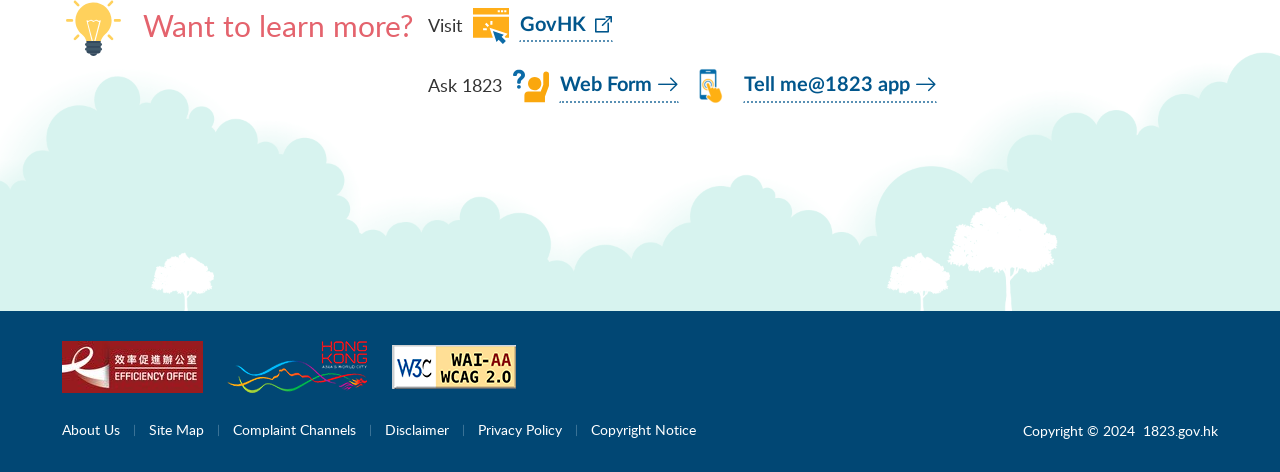Show me the bounding box coordinates of the clickable region to achieve the task as per the instruction: "Ask 1823".

[0.334, 0.155, 0.392, 0.206]